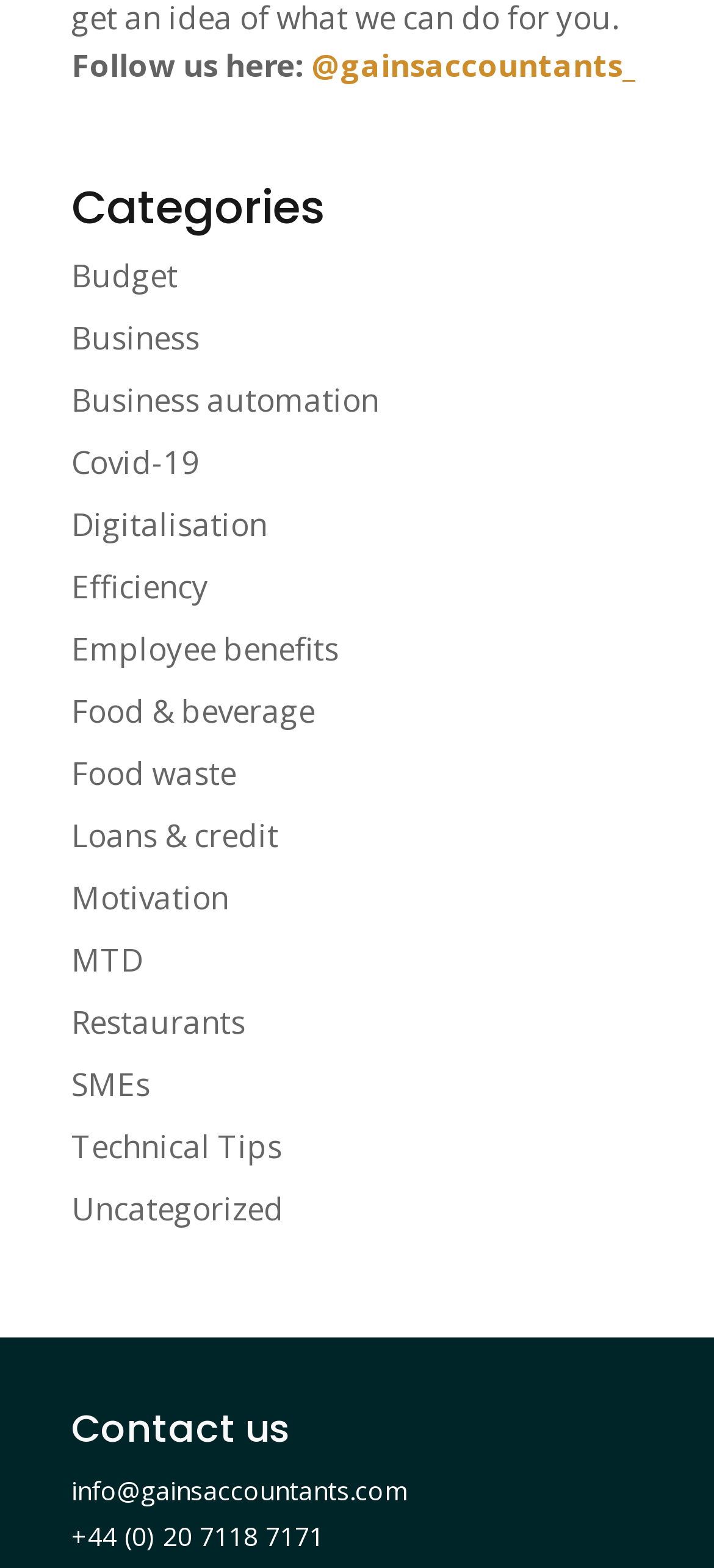What is the contact email address?
Please look at the screenshot and answer in one word or a short phrase.

info@gainsaccountants.com